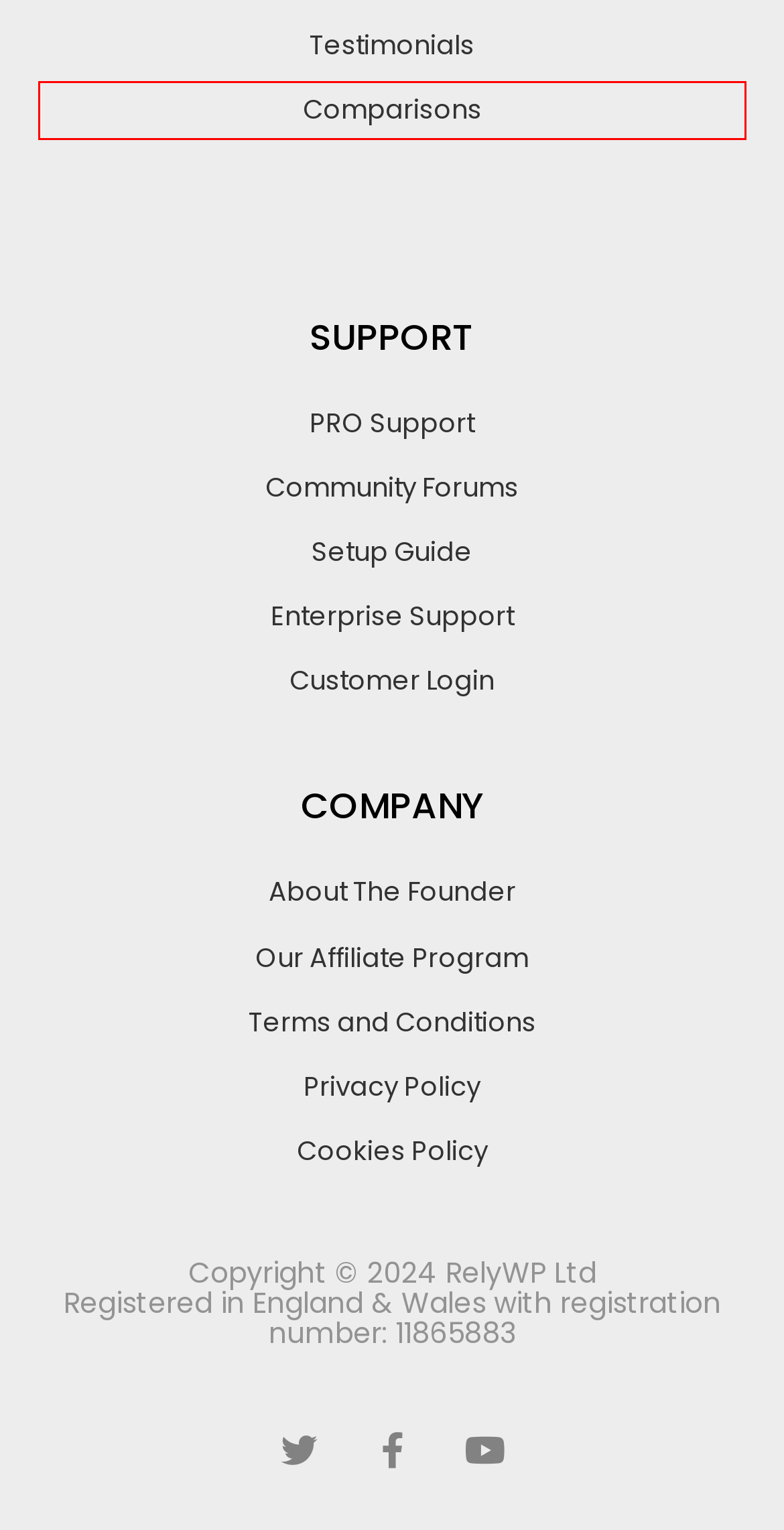Using the screenshot of a webpage with a red bounding box, pick the webpage description that most accurately represents the new webpage after the element inside the red box is clicked. Here are the candidates:
A. Our Affiliate Program - Coupon Affiliates
B. Alternative Comparison - Coupon Affiliates
C. Account - Coupon Affiliates
D. [WooCommerce Affiliate Plugin - Coupon Affiliates] Support | WordPress.org
E. [WooCommerce Affiliate Plugin - Coupon Affiliates] Reviews | WordPress.org
F. Terms and Conditions - Coupon Affiliates
G. Cookies Policy - Coupon Affiliates
H. Setup Guide - How to get started! - Coupon Affiliates

B